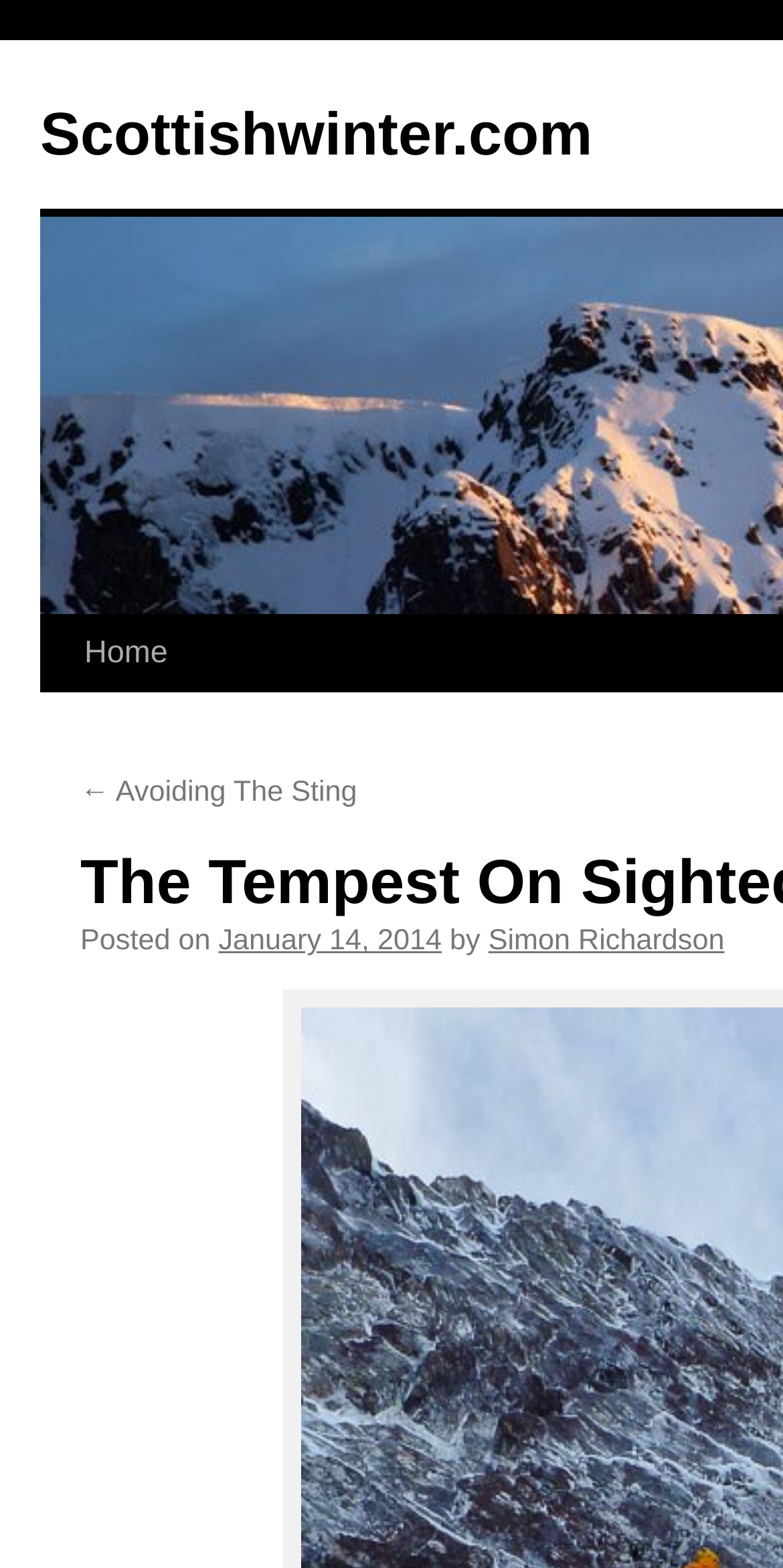Using the provided element description "← Avoiding The Sting", determine the bounding box coordinates of the UI element.

[0.103, 0.495, 0.456, 0.516]